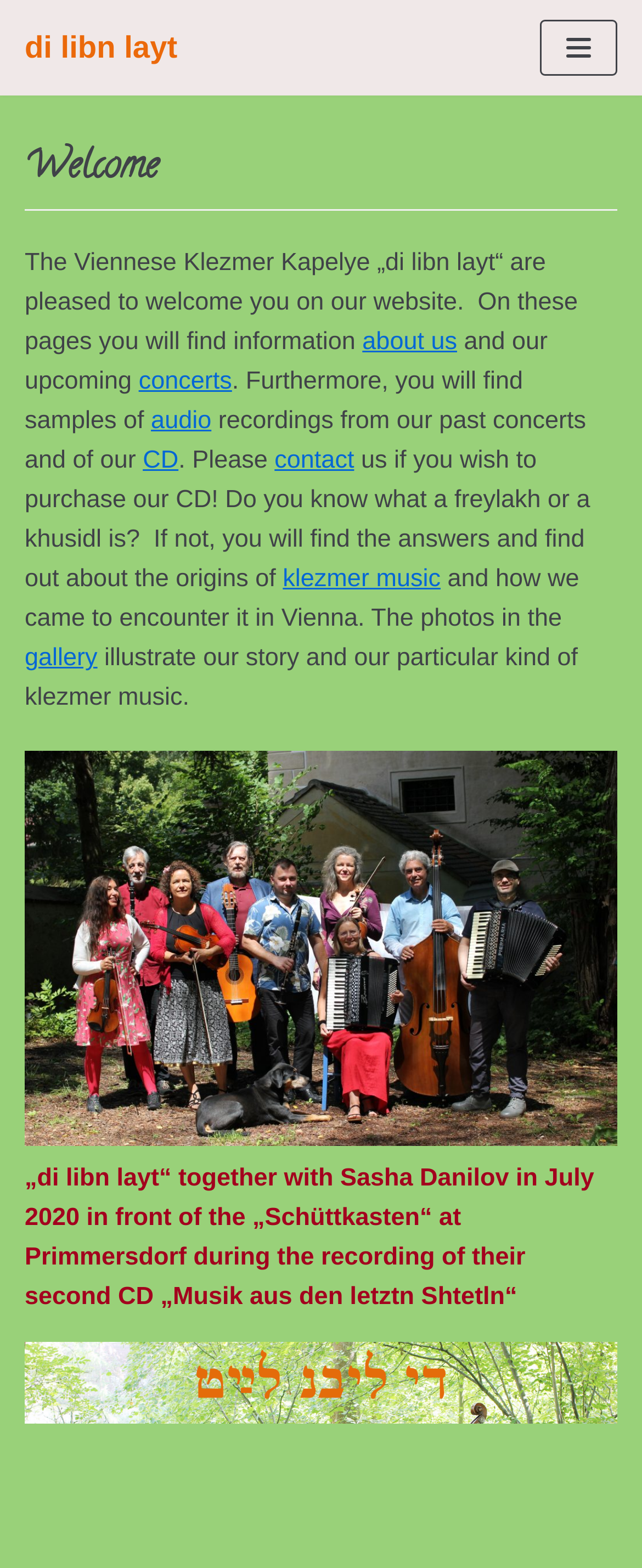Deliver a detailed narrative of the webpage's visual and textual elements.

The webpage is the official website of the Viennese Klezmer Kapelye "di libn layt". At the top left, there is a link "Zum Inhalt" and next to it, a link to the website's title "di libn layt". On the top right, there is a button labeled "Navigations-Menü". 

Below the title, there is a heading "Welcome" followed by a paragraph of text that introduces the website and its content. The text explains that the website provides information about the group, their upcoming concerts, and samples of their music. 

Underneath the introductory text, there are several links to different sections of the website, including "about us", "concerts", "audio", "CD", and "contact". These links are scattered across the page, with some text in between them. 

Further down, there is a longer paragraph of text that asks if the visitor knows what a freylakh or a khusidl is, and invites them to learn more about klezmer music and its origins in Vienna. This paragraph is followed by a link to a page about klezmer music. 

Next, there is a sentence that mentions the photos in the gallery, which illustrate the group's story and their particular kind of klezmer music. This sentence is followed by a link to the gallery. 

At the bottom of the page, there is a large figure with a caption that describes a photo of the group "di libn layt" together with Sasha Danilov in July 2020.